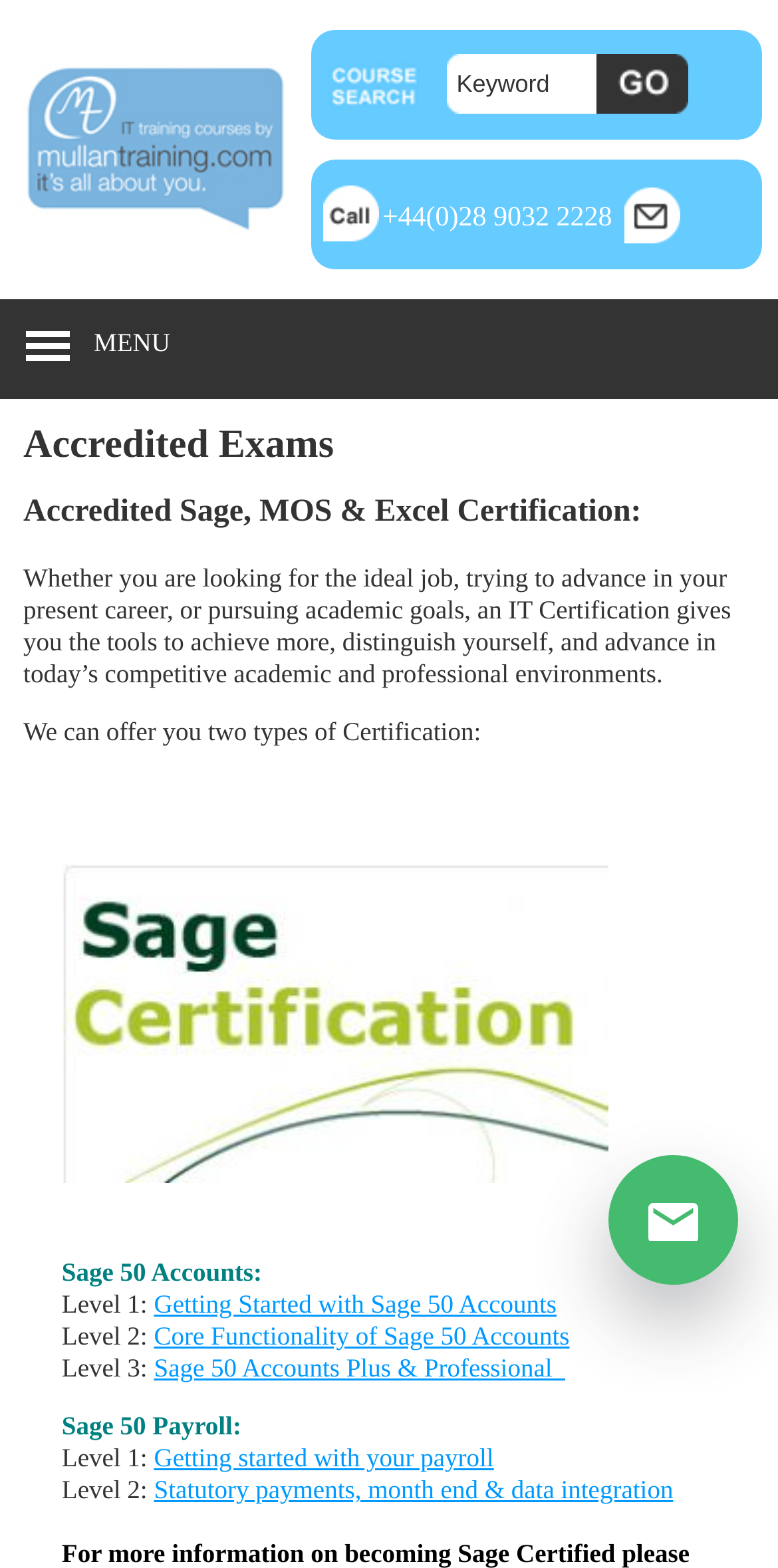Please locate the bounding box coordinates of the element that needs to be clicked to achieve the following instruction: "Click on Smoothing method in class Kalman". The coordinates should be four float numbers between 0 and 1, i.e., [left, top, right, bottom].

None